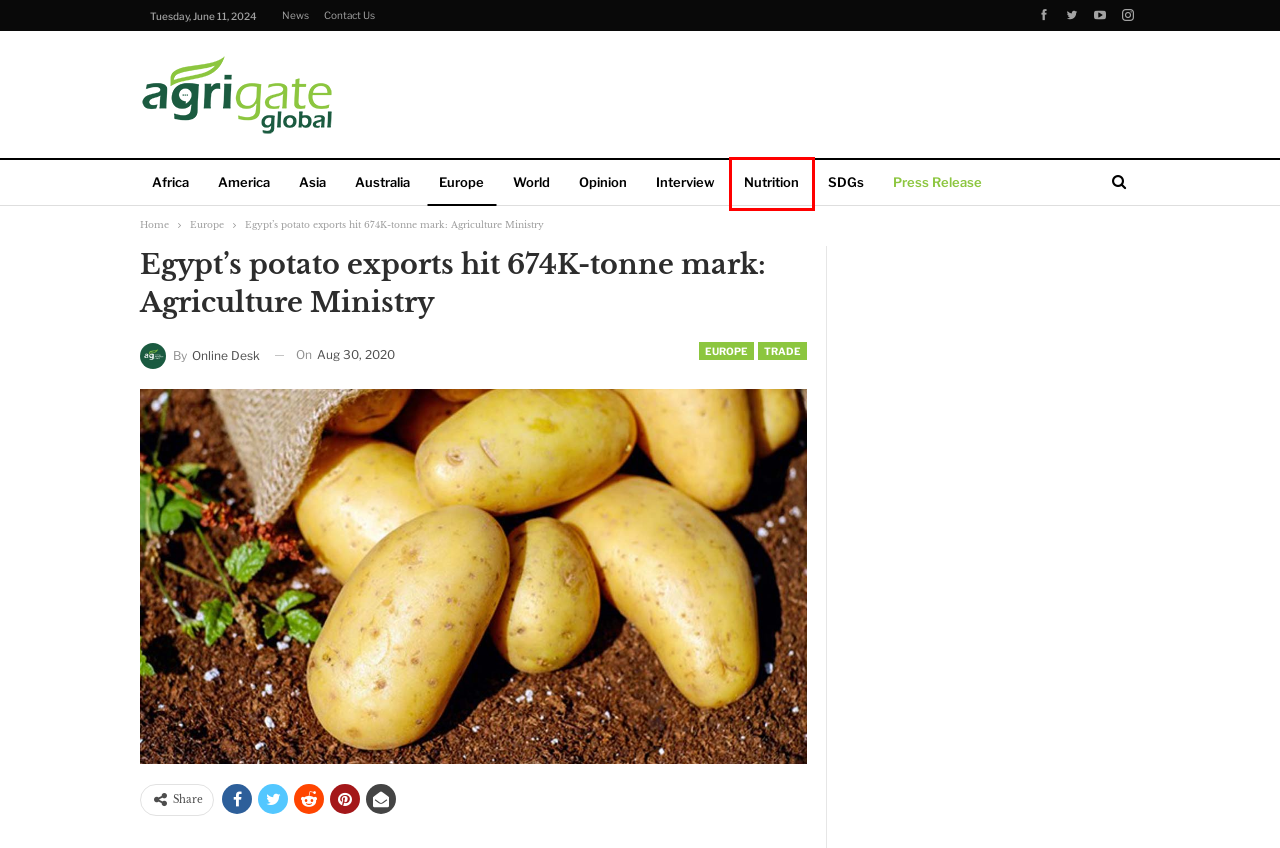Analyze the screenshot of a webpage featuring a red rectangle around an element. Pick the description that best fits the new webpage after interacting with the element inside the red bounding box. Here are the candidates:
A. Europe – Agrigate Global
B. Opinion – Agrigate Global
C. SDGs – Agrigate Global
D. Australia – Agrigate Global
E. Africa – Agrigate Global
F. Trade – Agrigate Global
G. Asia – Agrigate Global
H. Nutrition – Agrigate Global

H